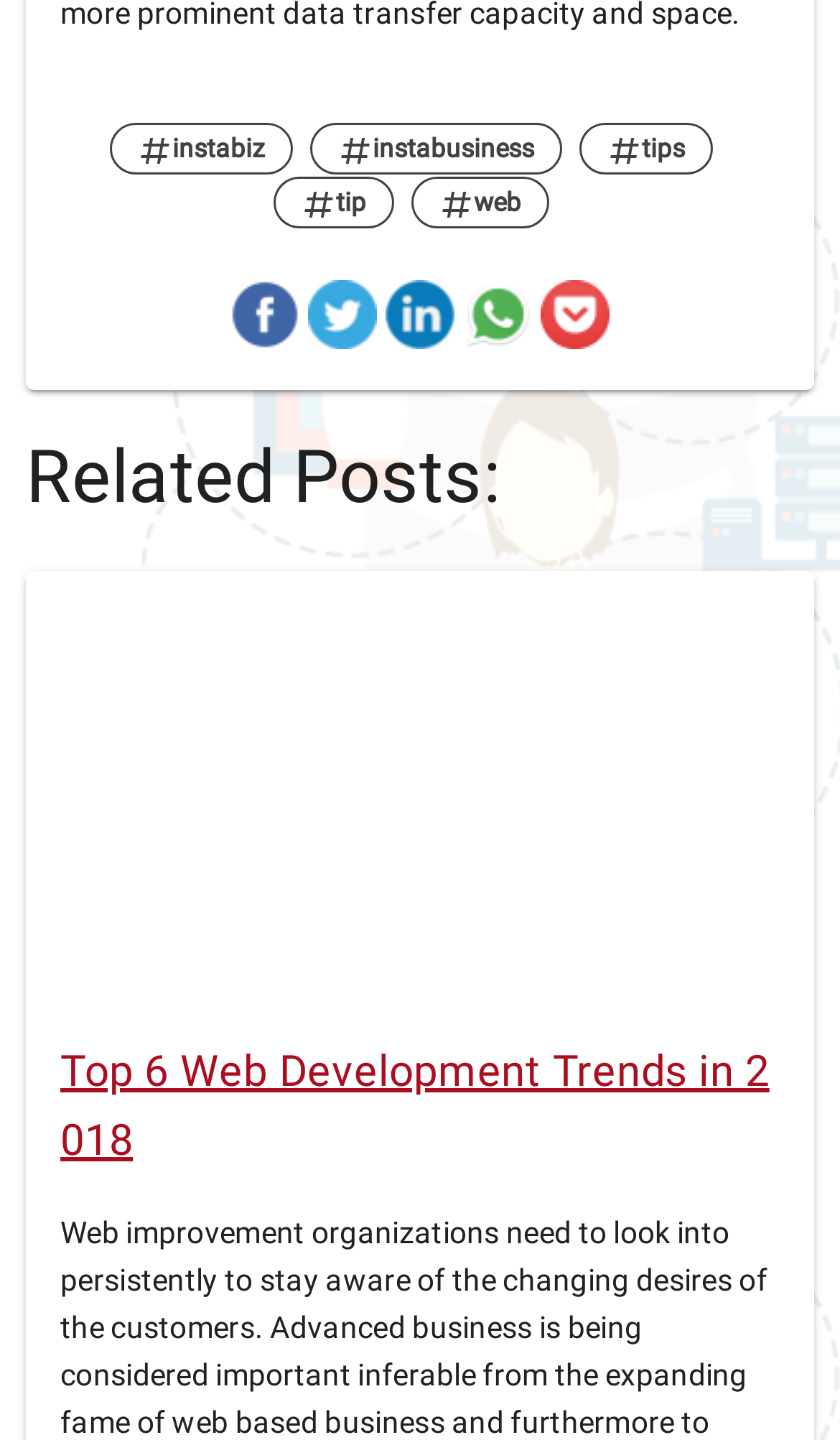Provide a brief response to the question below using a single word or phrase: 
How many elements are there in the webpage?

15